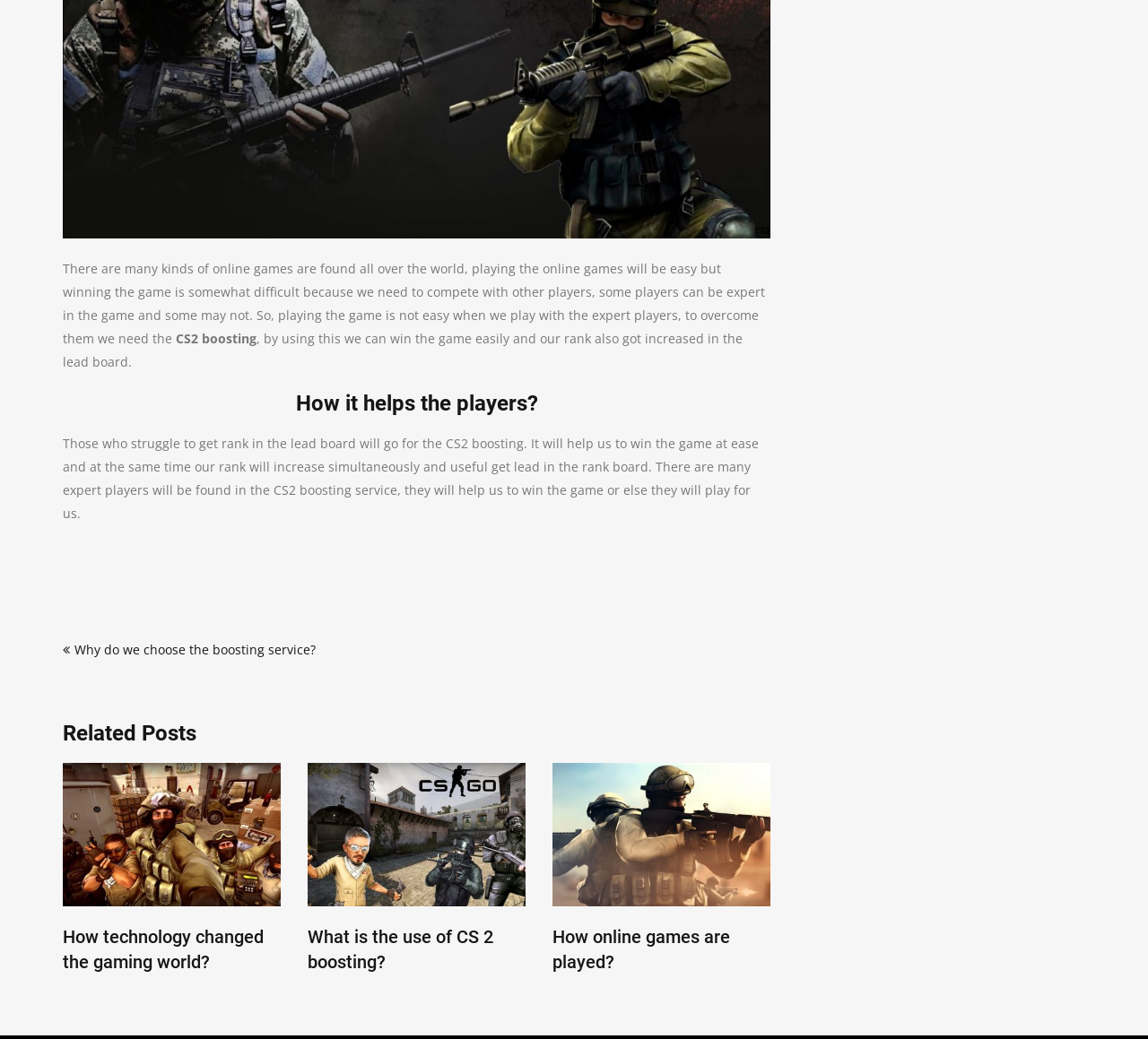Locate the bounding box coordinates of the element that needs to be clicked to carry out the instruction: "Click on 'Next'". The coordinates should be given as four float numbers ranging from 0 to 1, i.e., [left, top, right, bottom].

[0.655, 0.829, 0.667, 0.867]